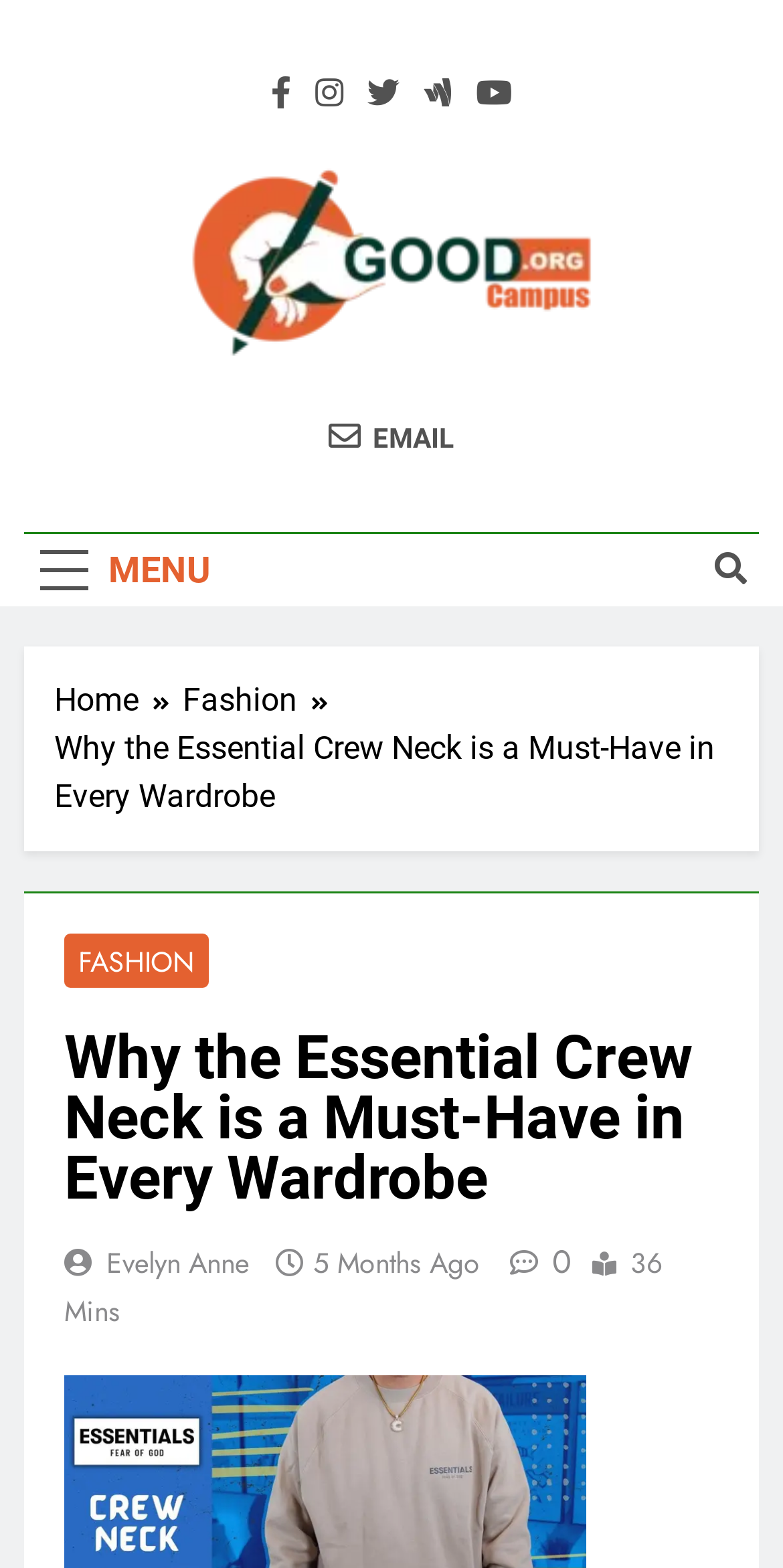Identify the bounding box coordinates of the clickable section necessary to follow the following instruction: "Click the FASHION link". The coordinates should be presented as four float numbers from 0 to 1, i.e., [left, top, right, bottom].

[0.082, 0.595, 0.267, 0.63]